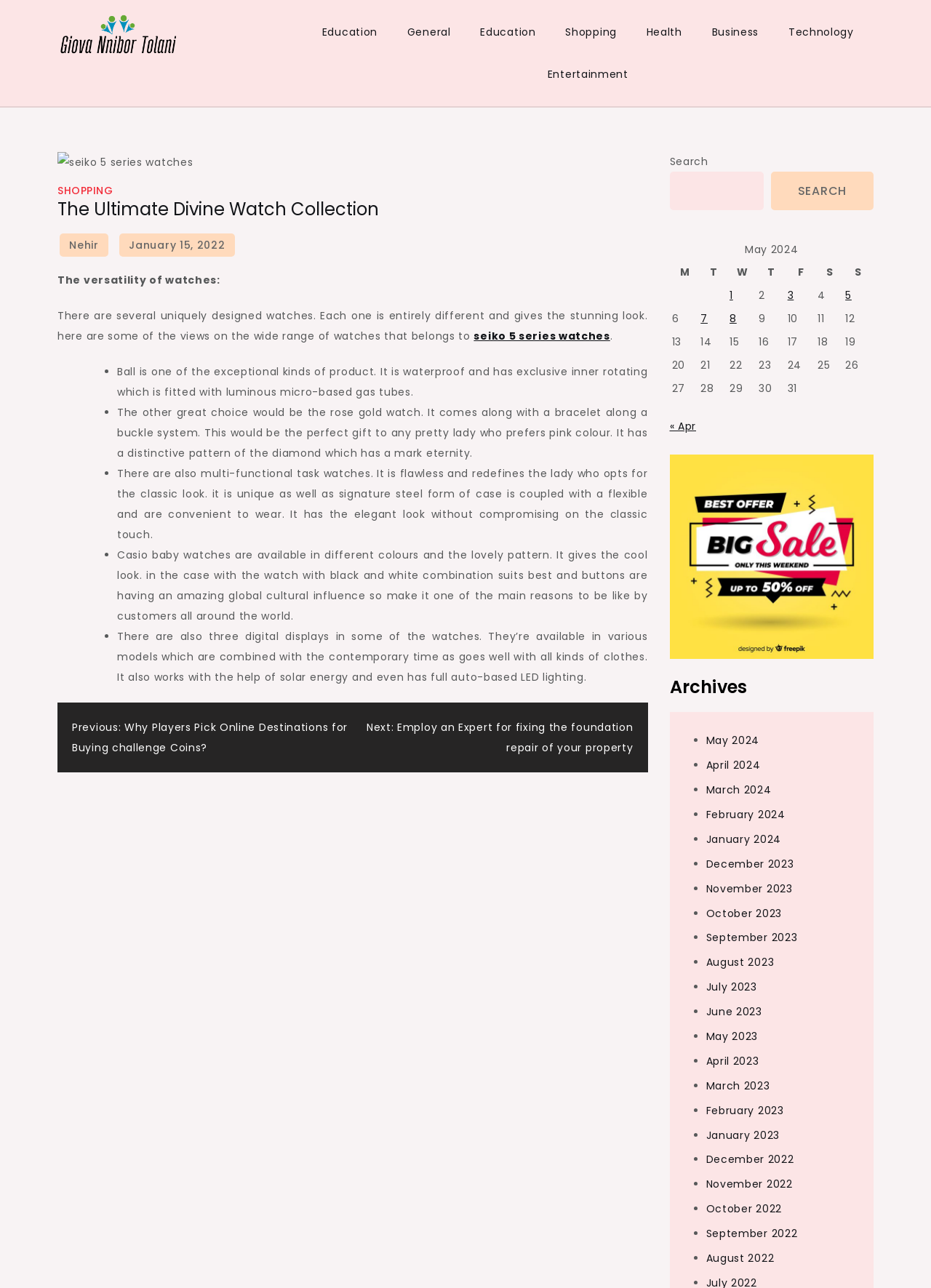Answer the question using only one word or a concise phrase: How many links are there in the navigation section?

2